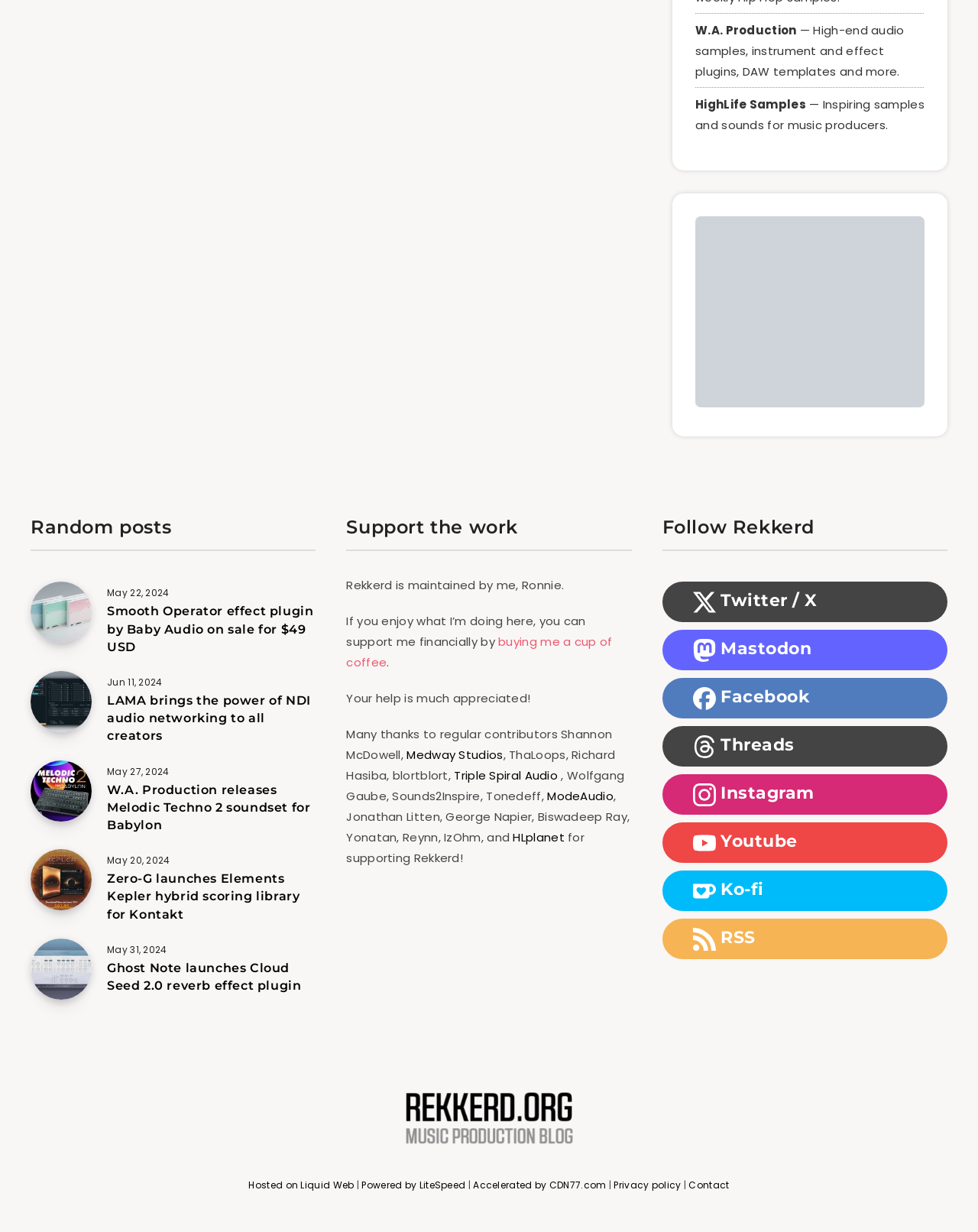Can you give a detailed response to the following question using the information from the image? How can one support the work of Rekkerd?

In the 'Support the work' section, it is mentioned that one can support the work financially by buying a cup of coffee, which is a way to contribute to the maintenance of the website.